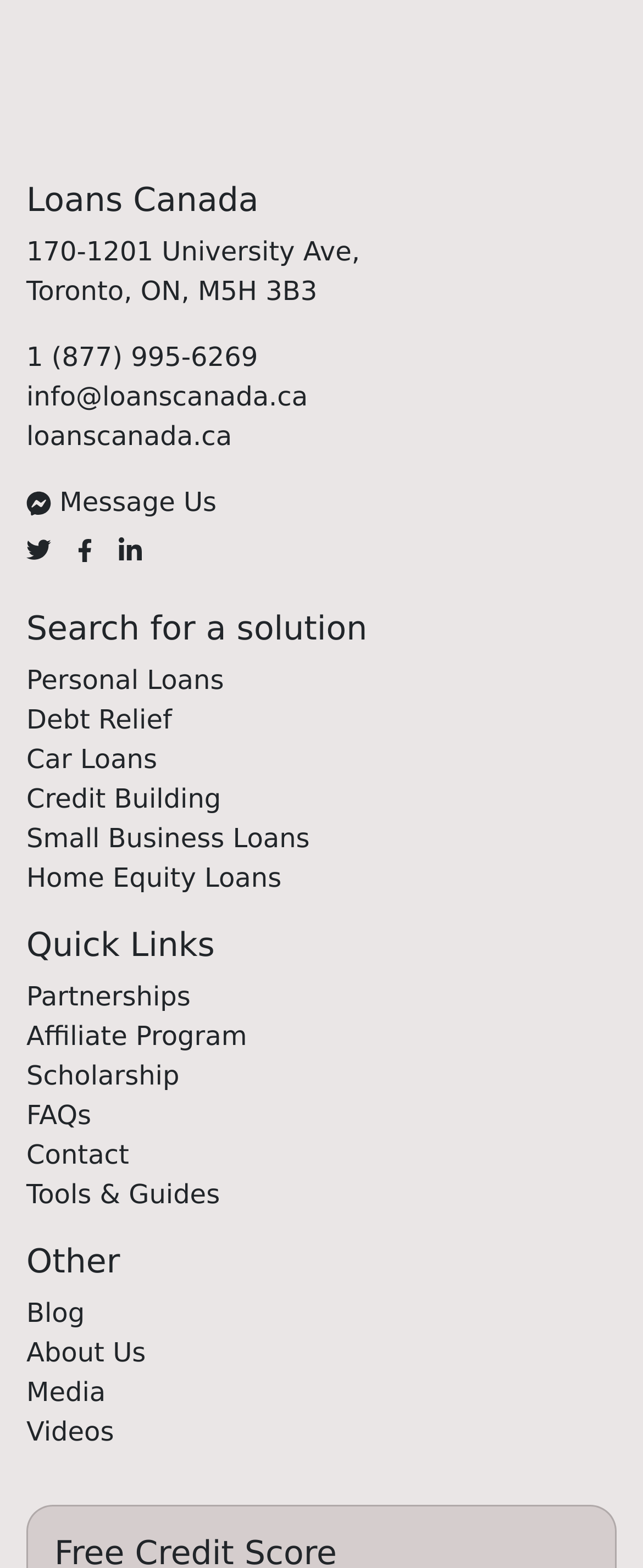Identify the bounding box coordinates of the part that should be clicked to carry out this instruction: "View Twitter profile".

[0.041, 0.267, 0.079, 0.292]